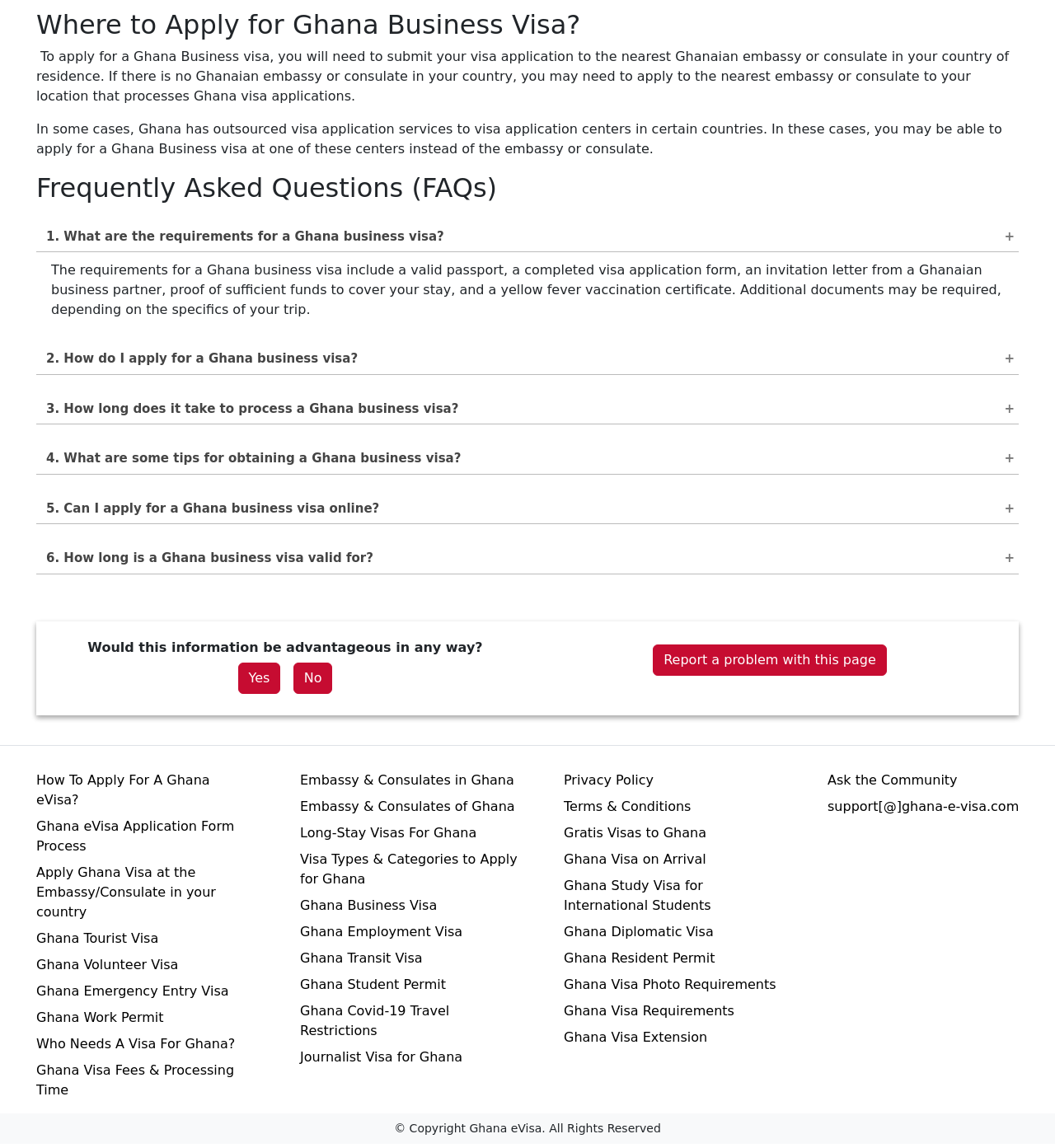Can I apply for a Ghana Business Visa online?
Refer to the screenshot and respond with a concise word or phrase.

Yes